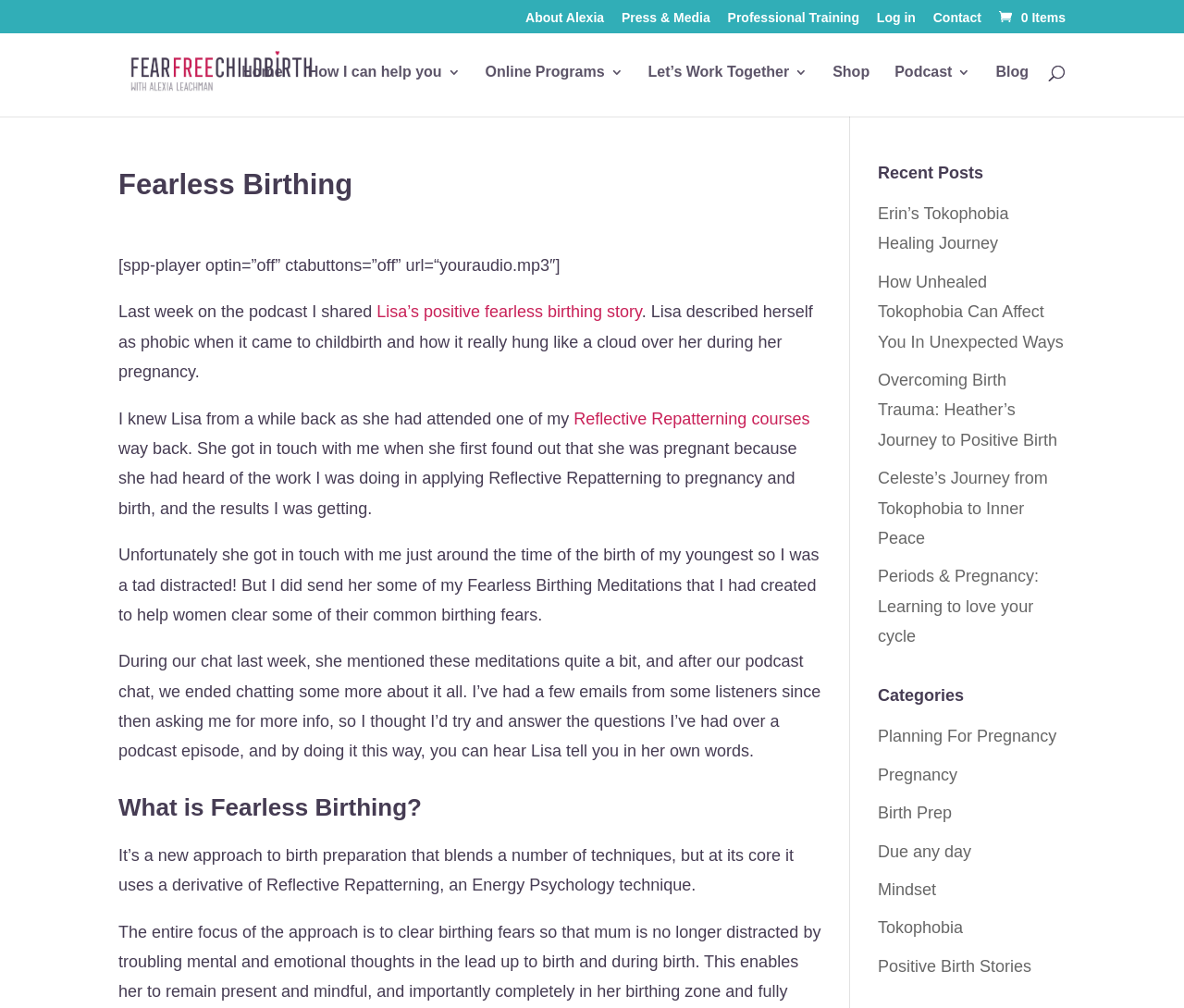What is the name of the approach to birth preparation?
Please answer the question with a detailed response using the information from the screenshot.

I inferred this answer by looking at the heading 'What is Fearless Birthing?' and the surrounding text, which describes it as a new approach to birth preparation.